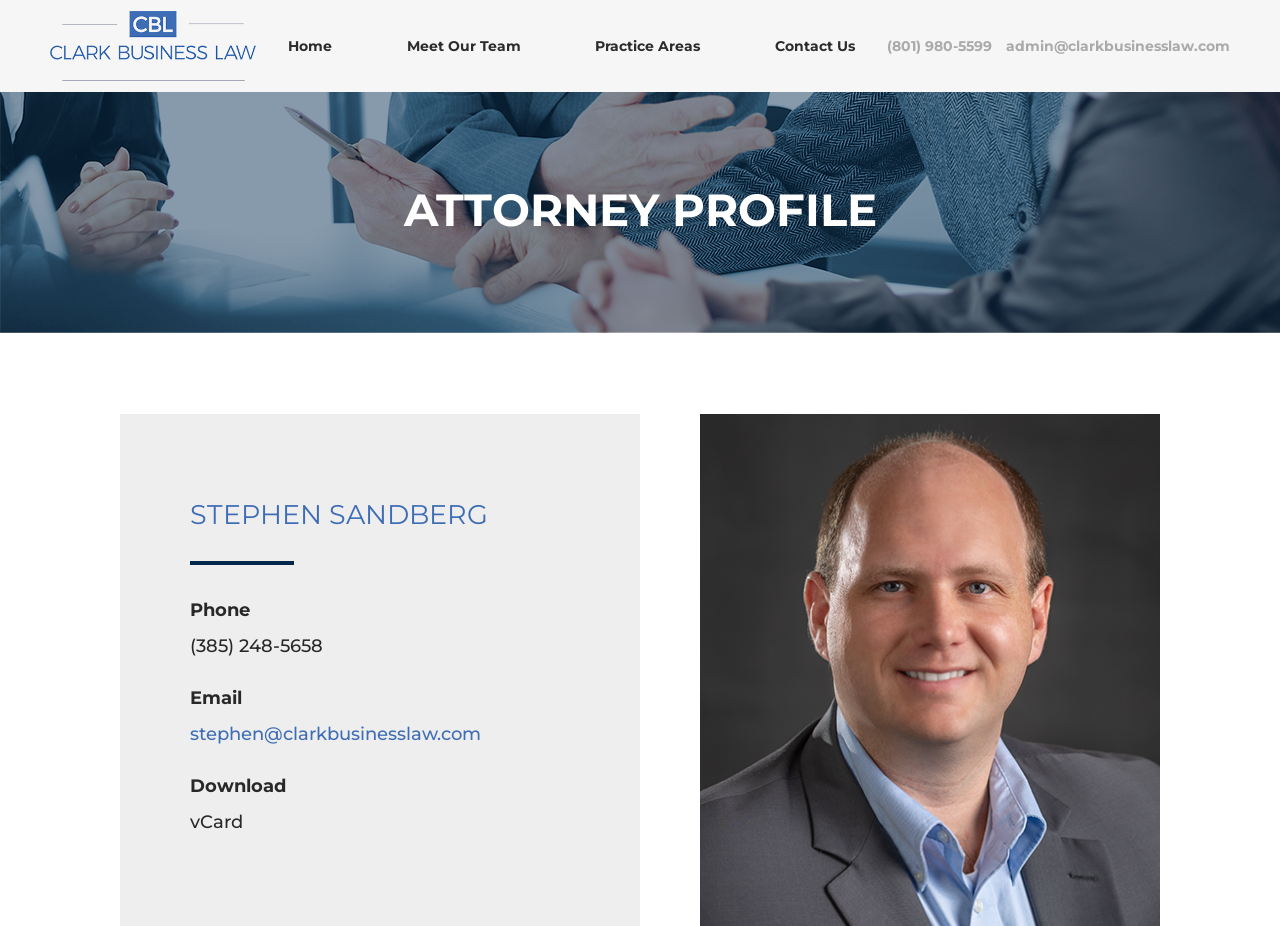What is Stephen's profession?
Provide a well-explained and detailed answer to the question.

Based on the webpage, Stephen's profile is being displayed, and the heading 'ATTORNEY PROFILE' is present, indicating that Stephen is an attorney.